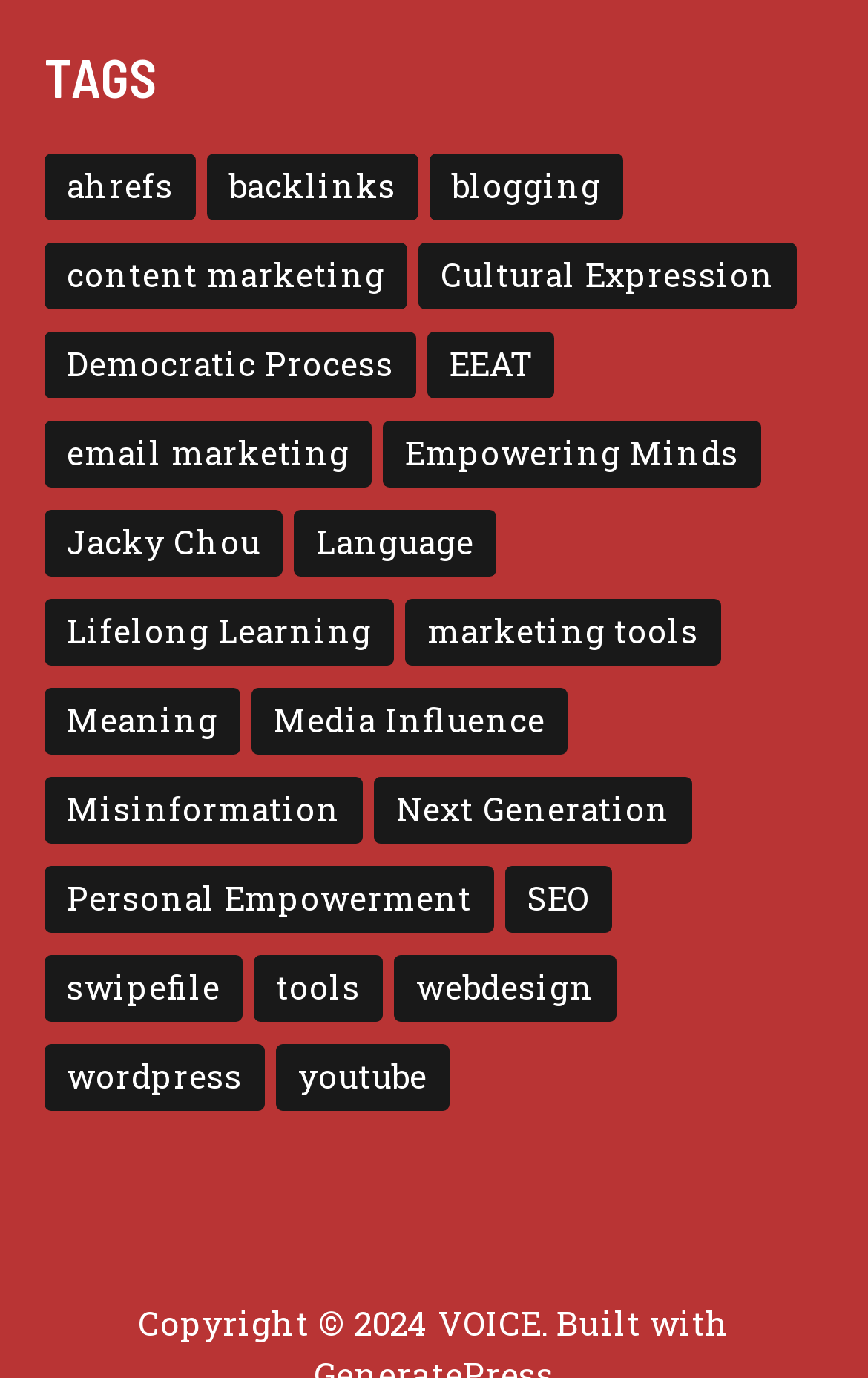Locate the bounding box coordinates of the element you need to click to accomplish the task described by this instruction: "learn about our company".

None